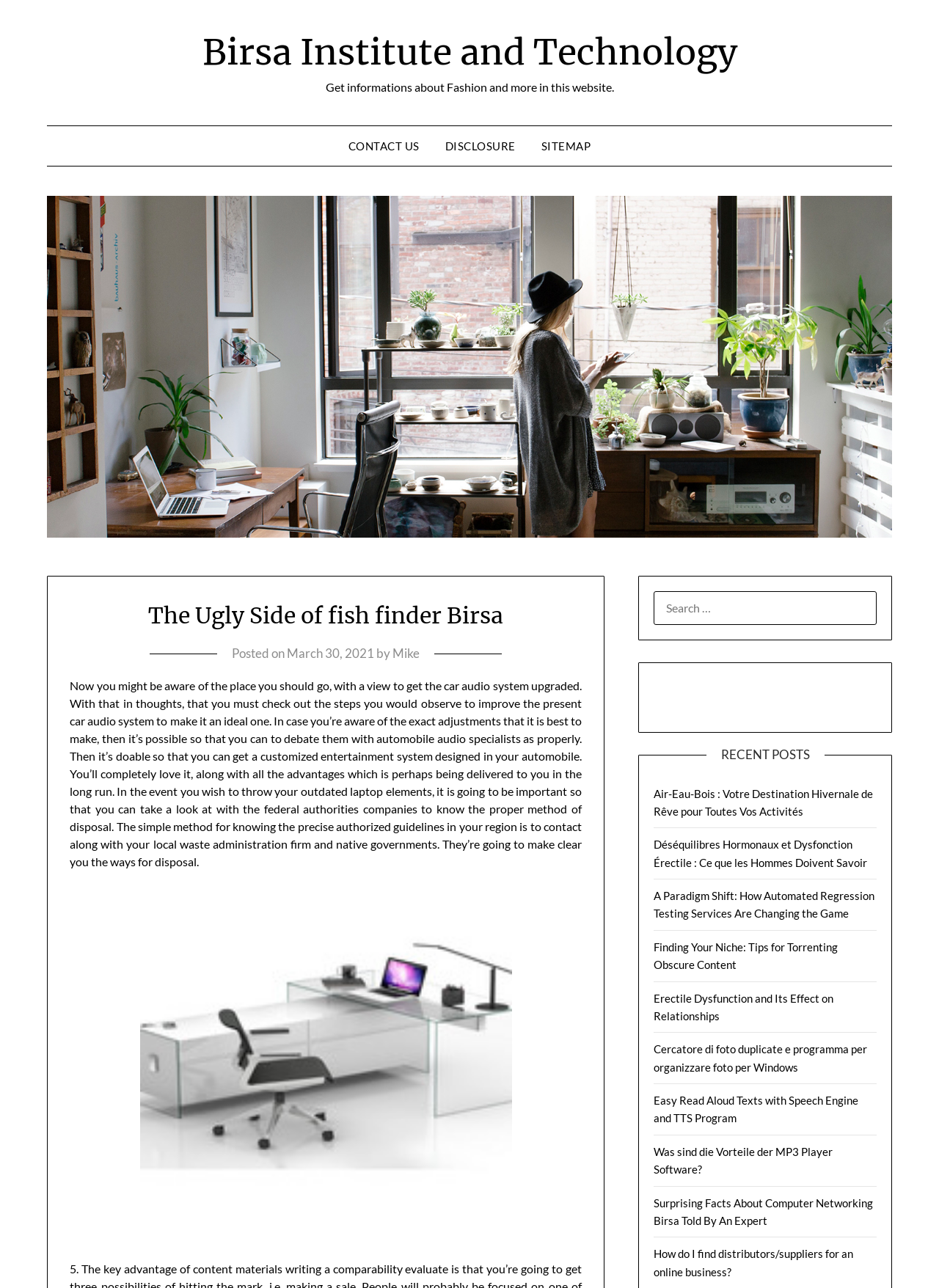Please give the bounding box coordinates of the area that should be clicked to fulfill the following instruction: "Read the post about Air-Eau-Bois". The coordinates should be in the format of four float numbers from 0 to 1, i.e., [left, top, right, bottom].

[0.696, 0.611, 0.93, 0.635]